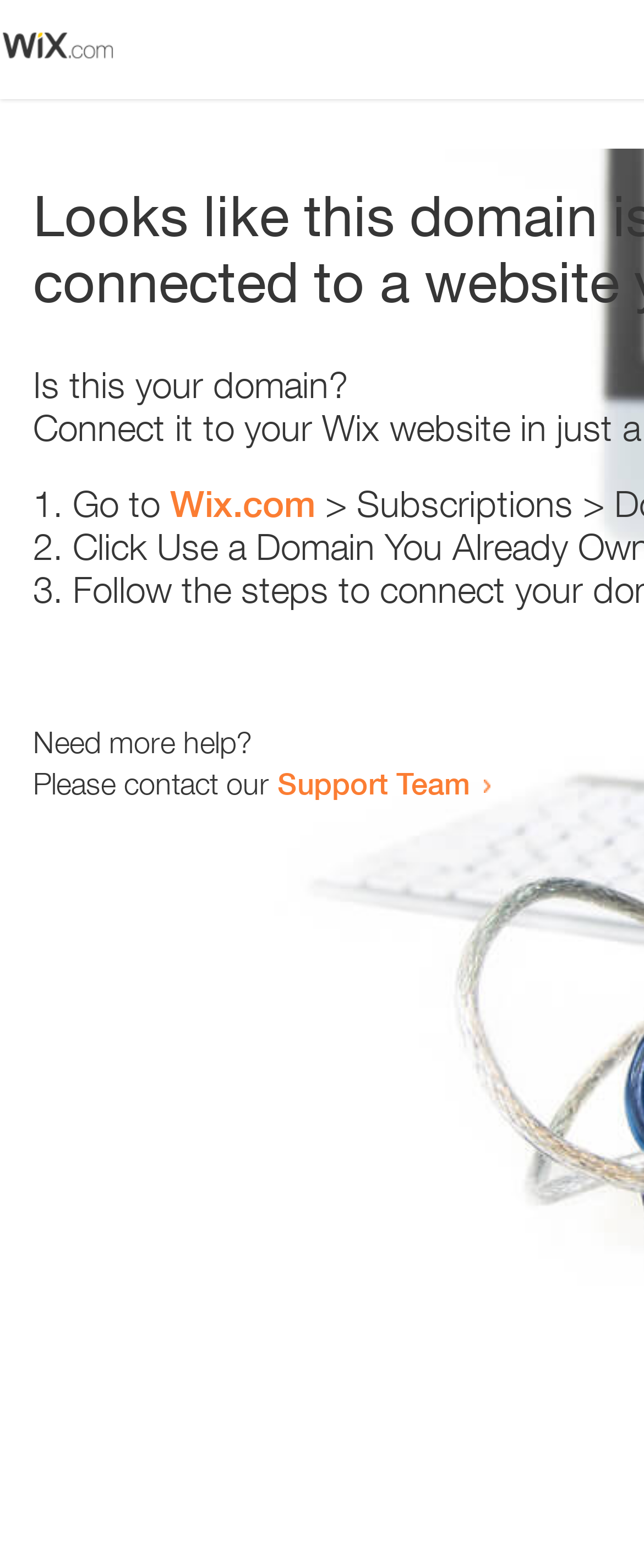Produce an extensive caption that describes everything on the webpage.

The webpage appears to be an error page with a prominent image at the top left corner. Below the image, there is a question "Is this your domain?" in a relatively large font size. 

To the right of the question, there is a numbered list with three items. The first item starts with "1." and suggests going to "Wix.com". The second item starts with "2." and the third item starts with "3.", but their descriptions are not provided. 

Below the list, there is a section that offers help. It starts with the question "Need more help?" and provides a contact option to reach out to the "Support Team" through a link.